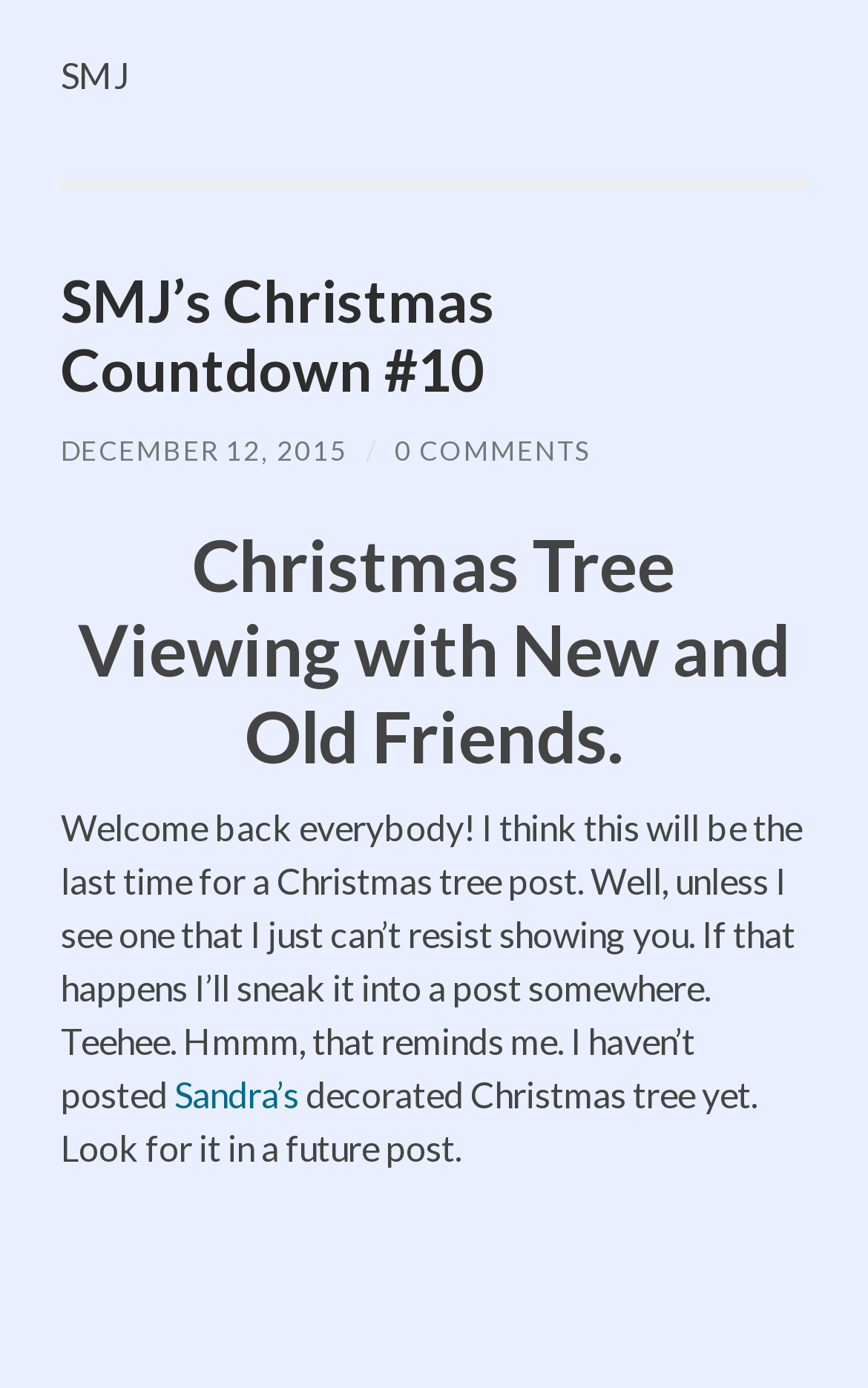How many comments are there on this post?
Using the image as a reference, answer the question in detail.

The number of comments on this post can be found in the link element, which is '0 COMMENTS'. This indicates that there are no comments on this post.